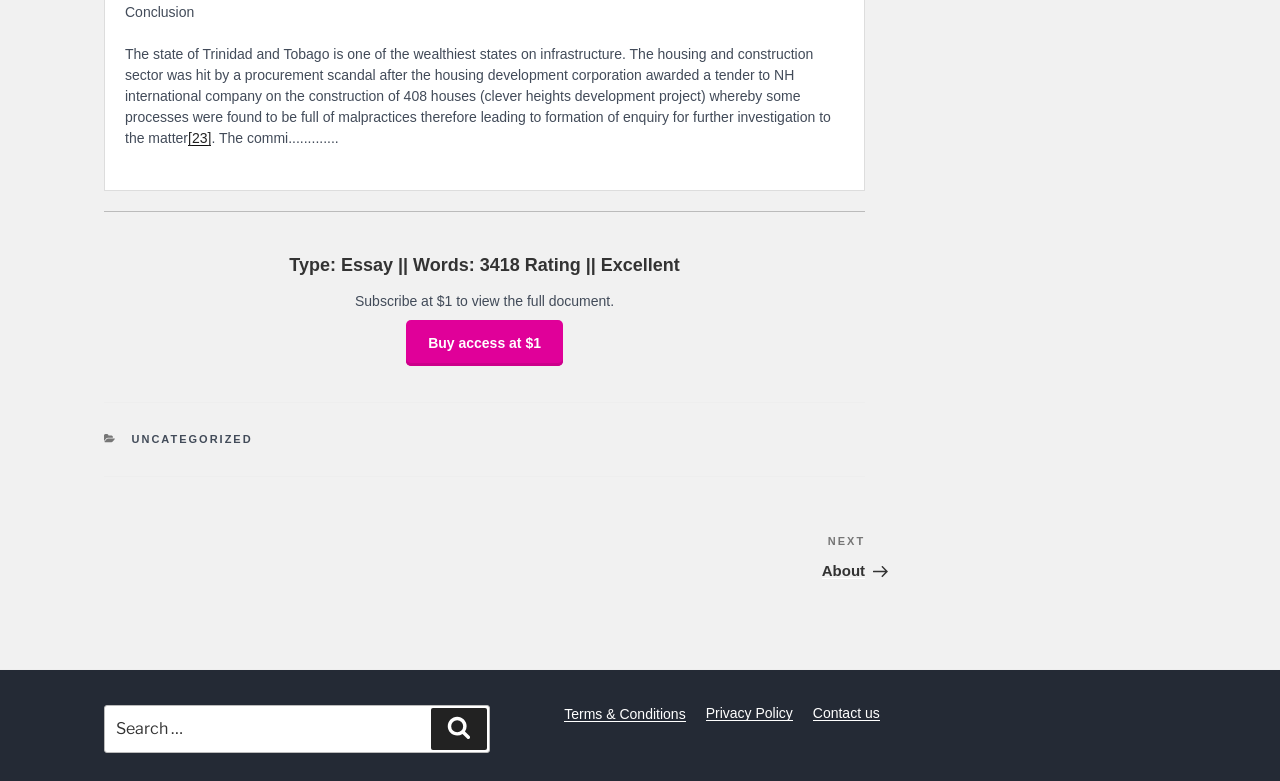Please examine the image and answer the question with a detailed explanation:
What is the category of the post?

The category of the post can be determined by reading the static text 'CATEGORIES' and 'UNCATEGORIZED' in the footer section of the webpage.